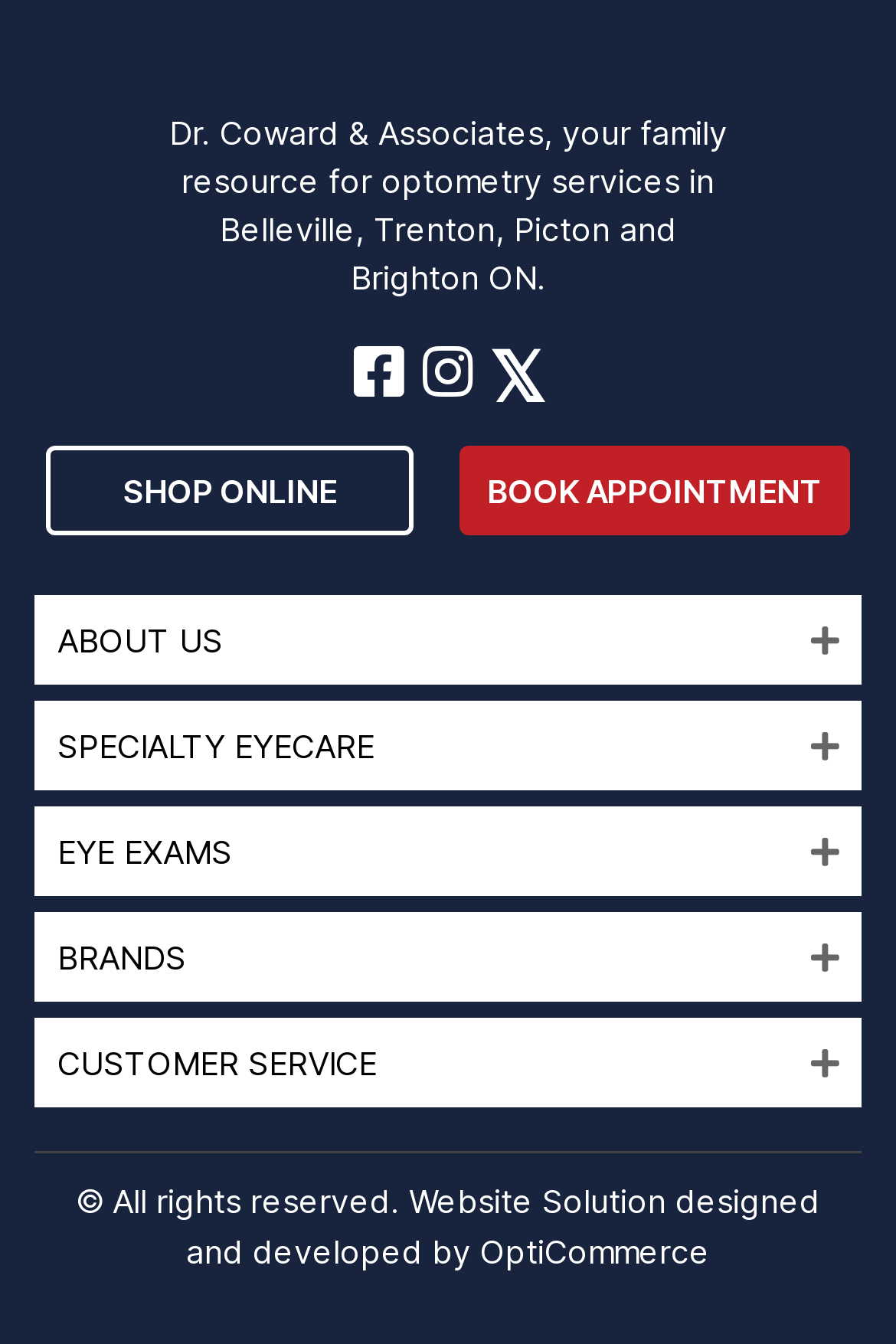Please identify the bounding box coordinates of the element's region that should be clicked to execute the following instruction: "Close the alert". The bounding box coordinates must be four float numbers between 0 and 1, i.e., [left, top, right, bottom].

None